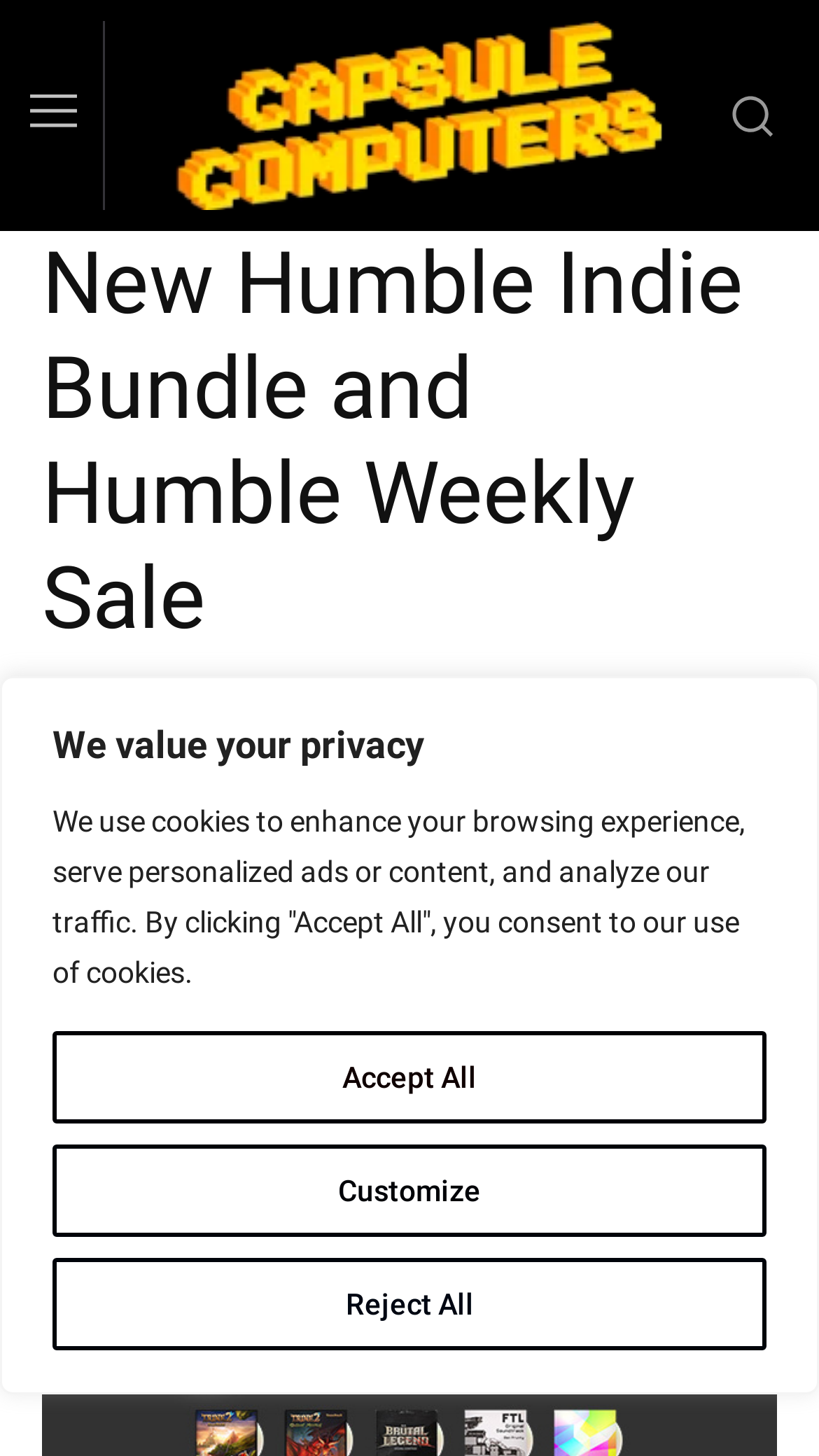What is the purpose of the image at the top left corner?
Can you provide a detailed and comprehensive answer to the question?

I determined the answer by looking at the image element at the top left corner which is likely to be the logo of the website Capsule Computers.